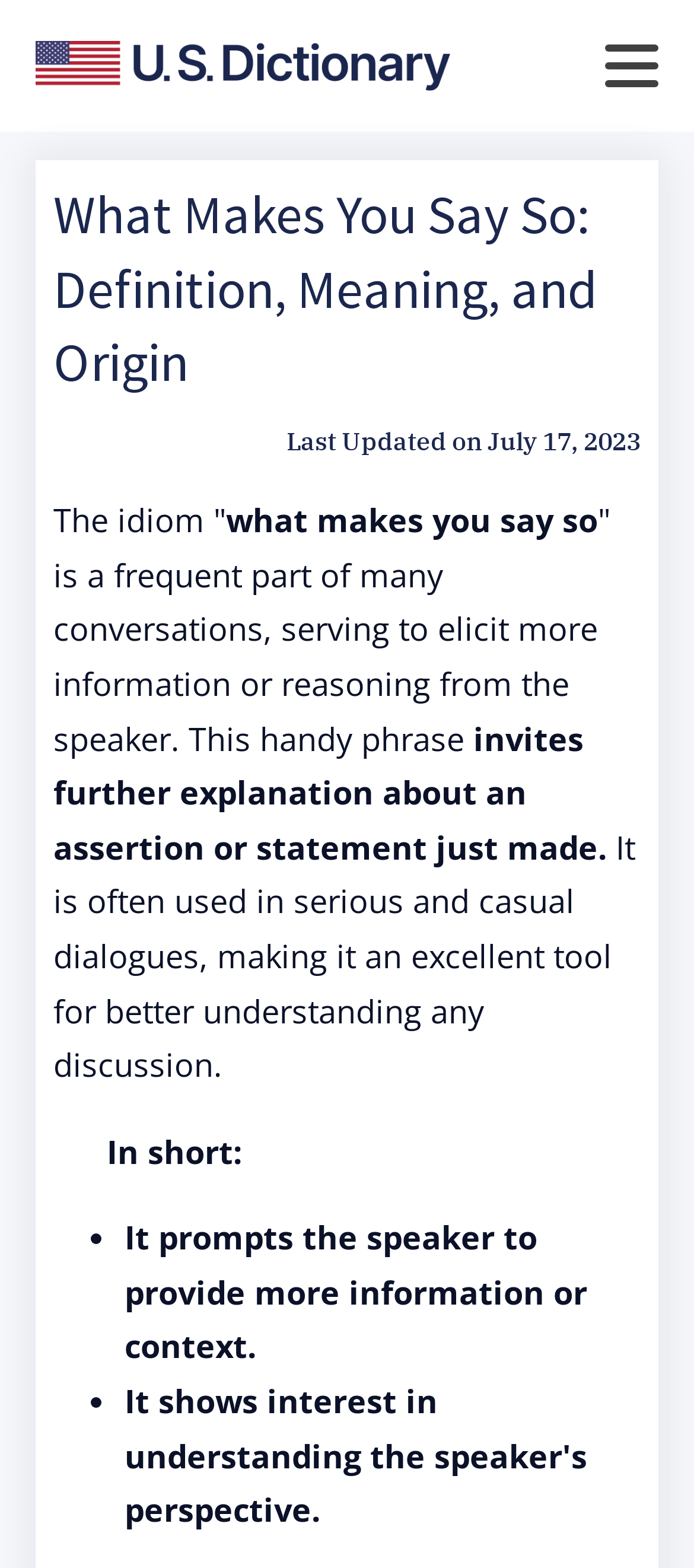Respond to the question below with a single word or phrase:
What does the idiom 'what makes you say so' invite?

Further explanation